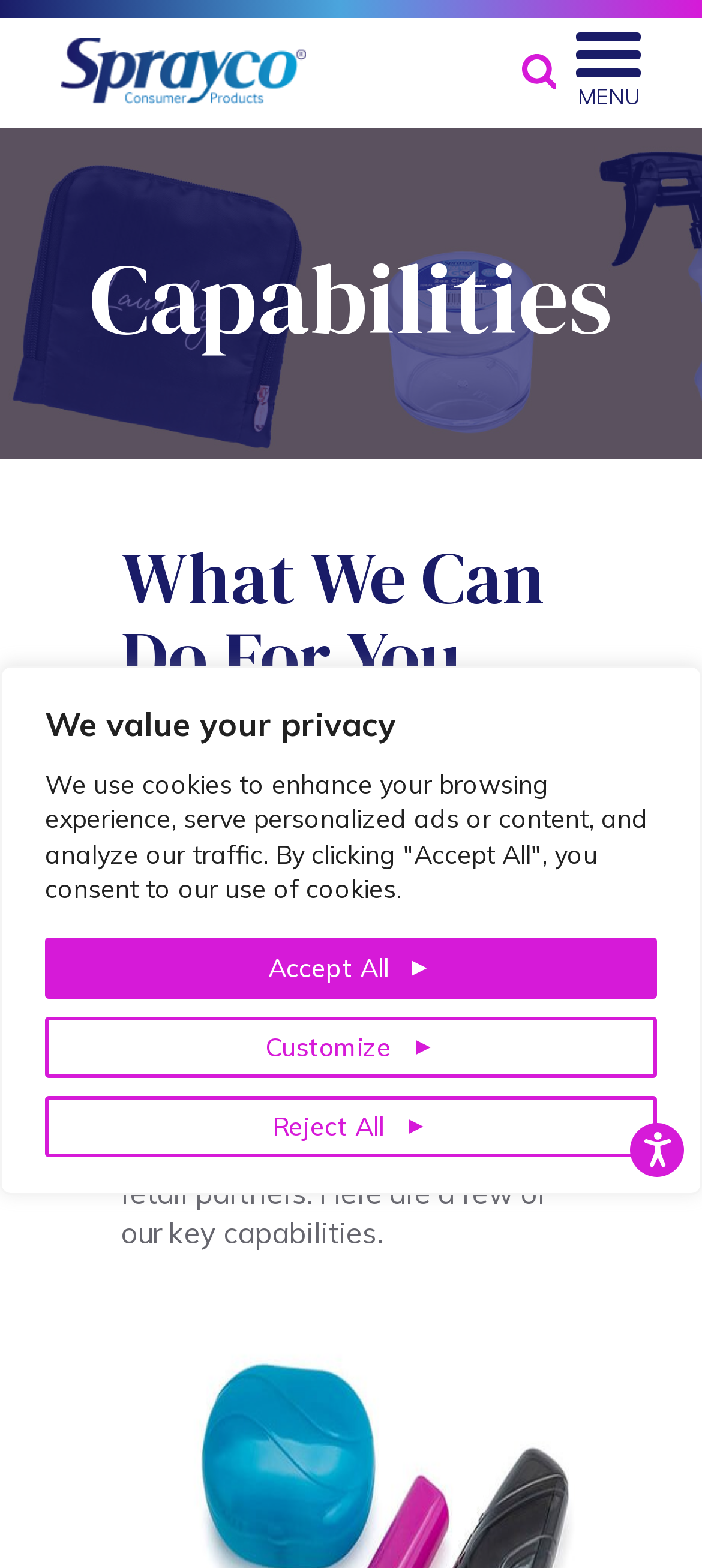What is the main topic of the webpage?
Using the image, provide a concise answer in one word or a short phrase.

Capabilities